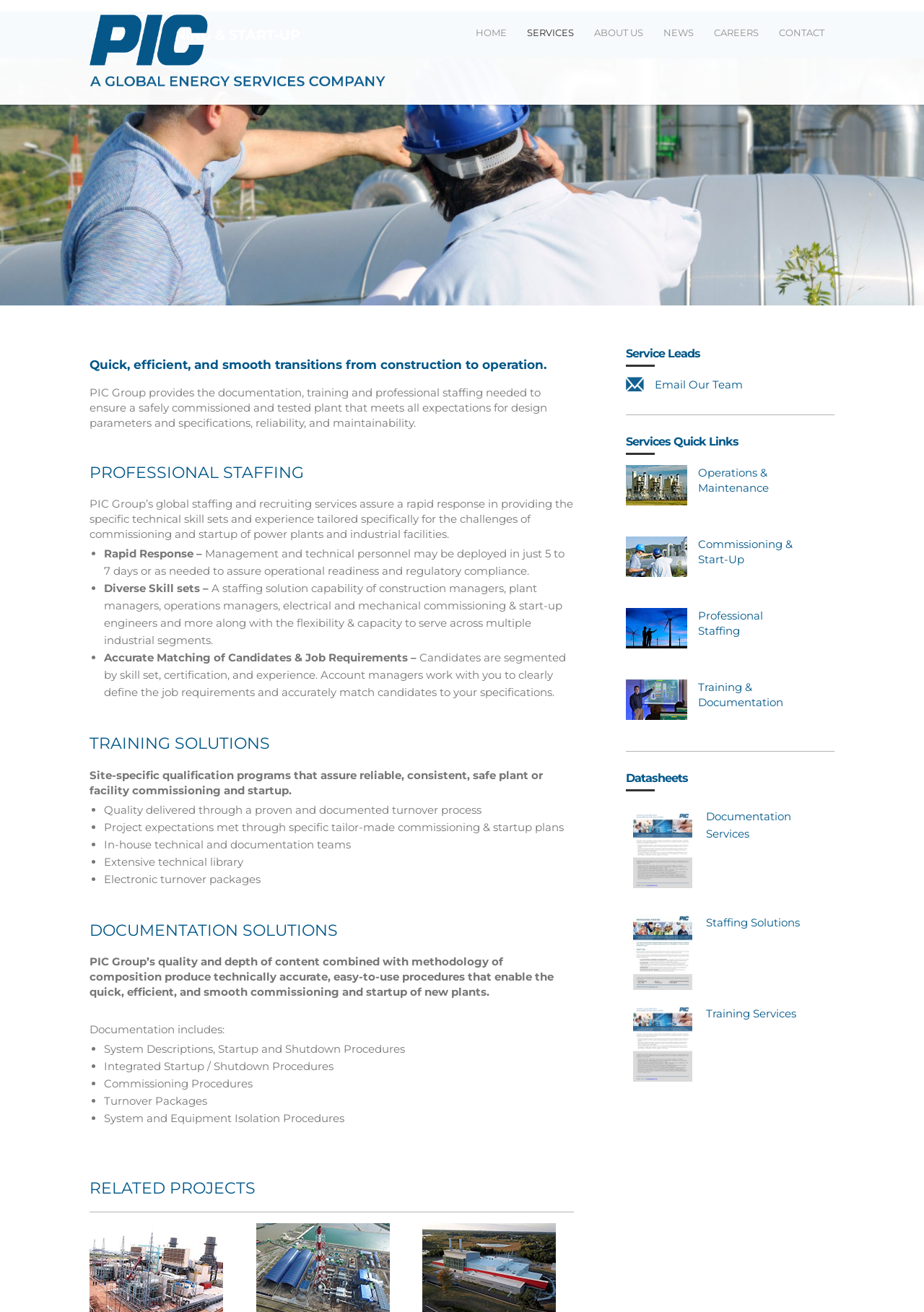Generate a thorough caption that explains the contents of the webpage.

The webpage is about Commissioning & Start-Up services provided by PIC Group, Inc. At the top, there is a navigation menu with links to HOME, SERVICES, ABOUT US, NEWS, CAREERS, and CONTACT. Below the navigation menu, there is a heading "COMMISSIONING & START-UP" followed by a brief description of the service.

On the left side of the page, there is a section dedicated to the services provided by PIC Group, Inc. The section is divided into three parts: PROFESSIONAL STAFFING, TRAINING SOLUTIONS, and DOCUMENTATION SOLUTIONS. Each part has a heading and a brief description of the service, followed by a list of features or benefits.

In the PROFESSIONAL STAFFING section, there are three bullet points highlighting the rapid response, diverse skill sets, and accurate matching of candidates and job requirements. In the TRAINING SOLUTIONS section, there are four bullet points emphasizing the quality, reliability, and consistency of the training programs. In the DOCUMENTATION SOLUTIONS section, there is a brief description of the documentation services, followed by a list of the types of documentation provided, including system descriptions, startup and shutdown procedures, and commissioning procedures.

On the right side of the page, there is a section dedicated to RELATED PROJECTS, with a heading and a separator line. Below the separator line, there are three sections: Service Leads, Services Quick Links, and Datasheets. The Service Leads section has a heading and a link to "Email Our Team". The Services Quick Links section has a heading and five links to different services, including Operations & Maintenance, Commissioning & Start-Up, Professional Staffing, and Training & Documentation. The Datasheets section has a heading and a table with two rows, each containing a link to a datasheet.

Overall, the webpage provides an overview of the Commissioning & Start-Up services offered by PIC Group, Inc., highlighting the benefits and features of each service, as well as providing quick links to related projects and datasheets.